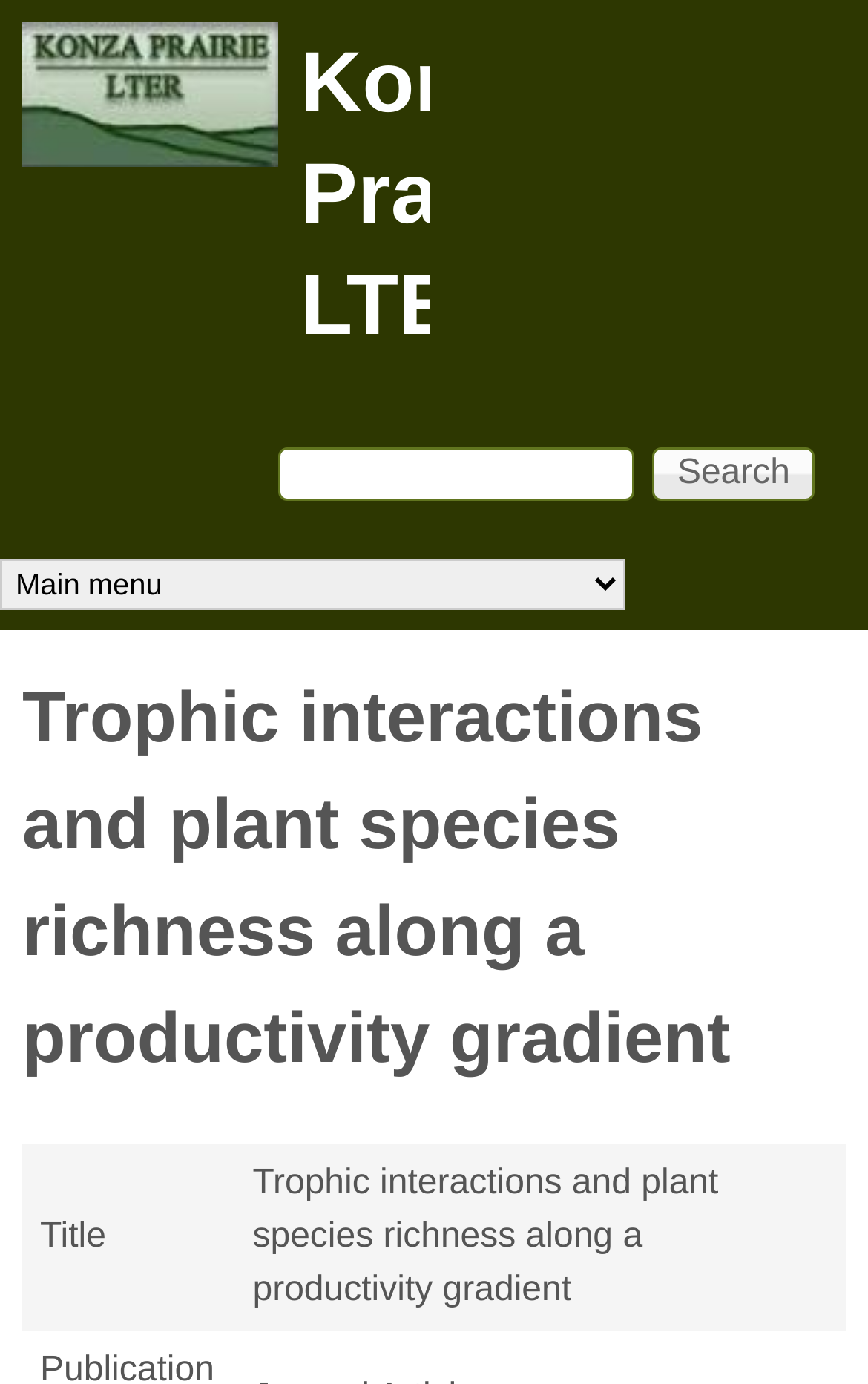Is the main menu expanded?
Look at the image and provide a detailed response to the question.

I found the answer by looking at the main menu section of the webpage, where there is a combobox with the label 'Main menu'. The 'expanded' property of the combobox is set to 'False', which suggests that the main menu is not expanded.